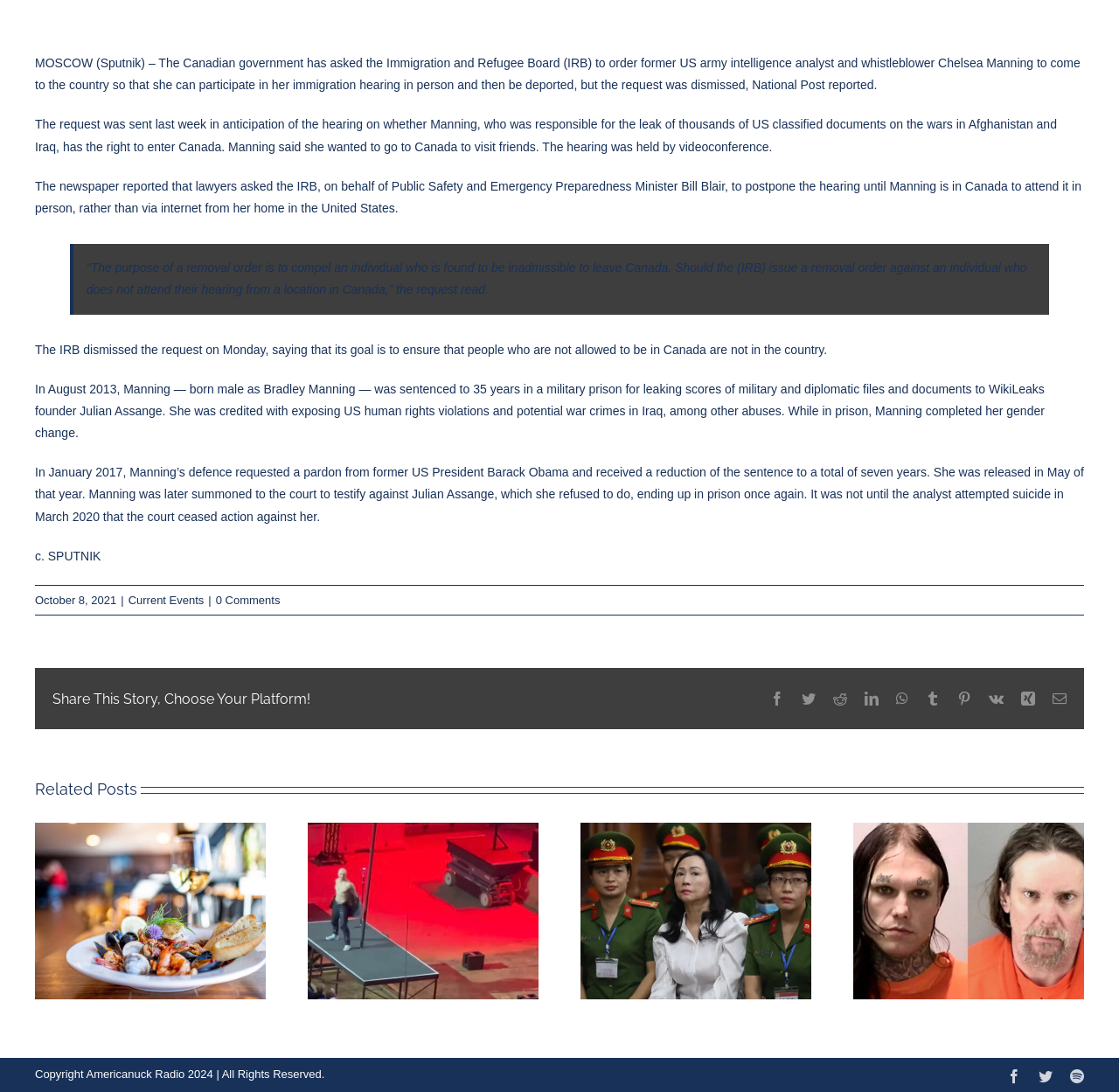Refer to the image and provide an in-depth answer to the question: 
What is the topic of the main article?

The main article is about Chelsea Manning, a former US army intelligence analyst and whistleblower, and her immigration hearing in Canada. This can be inferred from the text content of the webpage, which mentions Manning's name and the context of her immigration hearing.